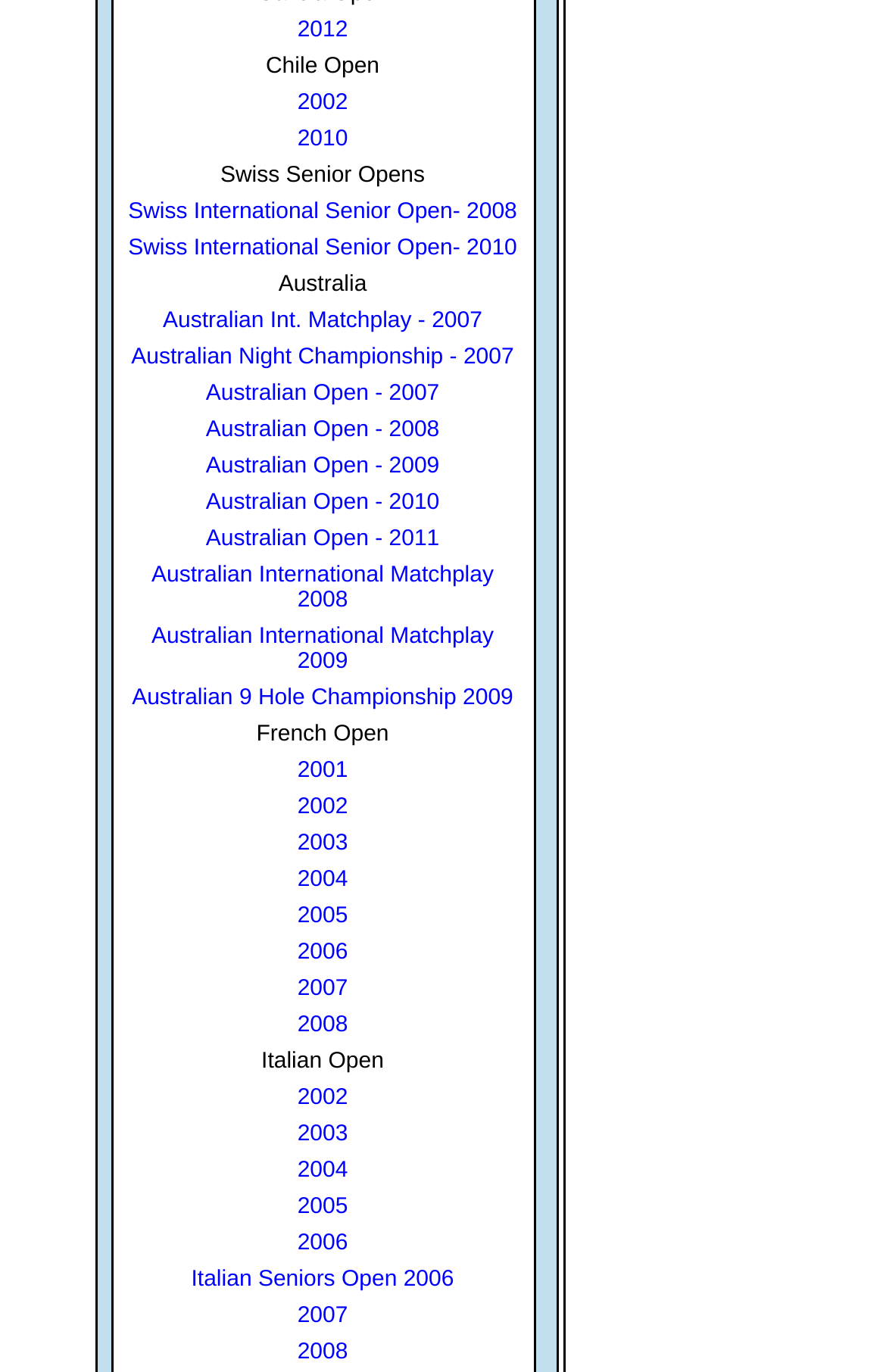Show the bounding box coordinates of the element that should be clicked to complete the task: "Click on 2012".

[0.336, 0.013, 0.393, 0.031]